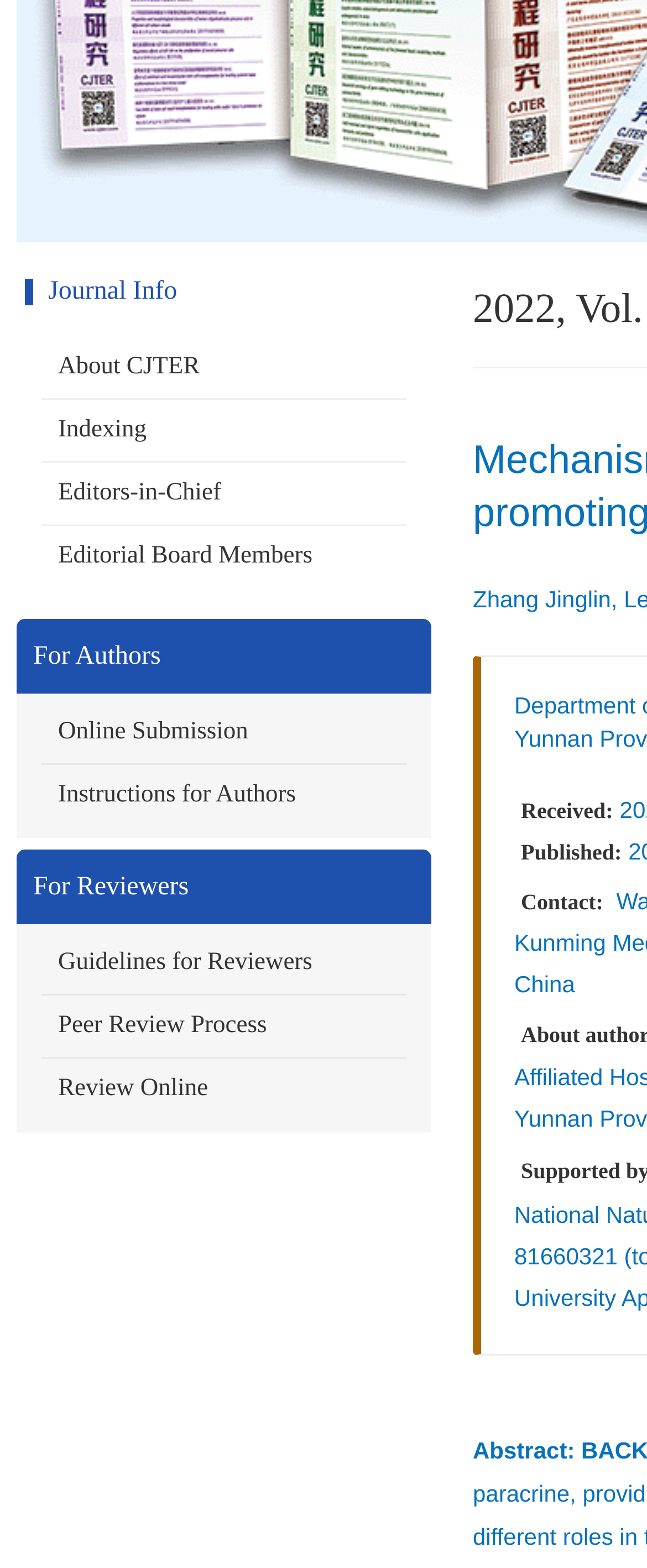From the webpage screenshot, predict the bounding box of the UI element that matches this description: "Peer Review Process".

[0.09, 0.646, 0.526, 0.664]